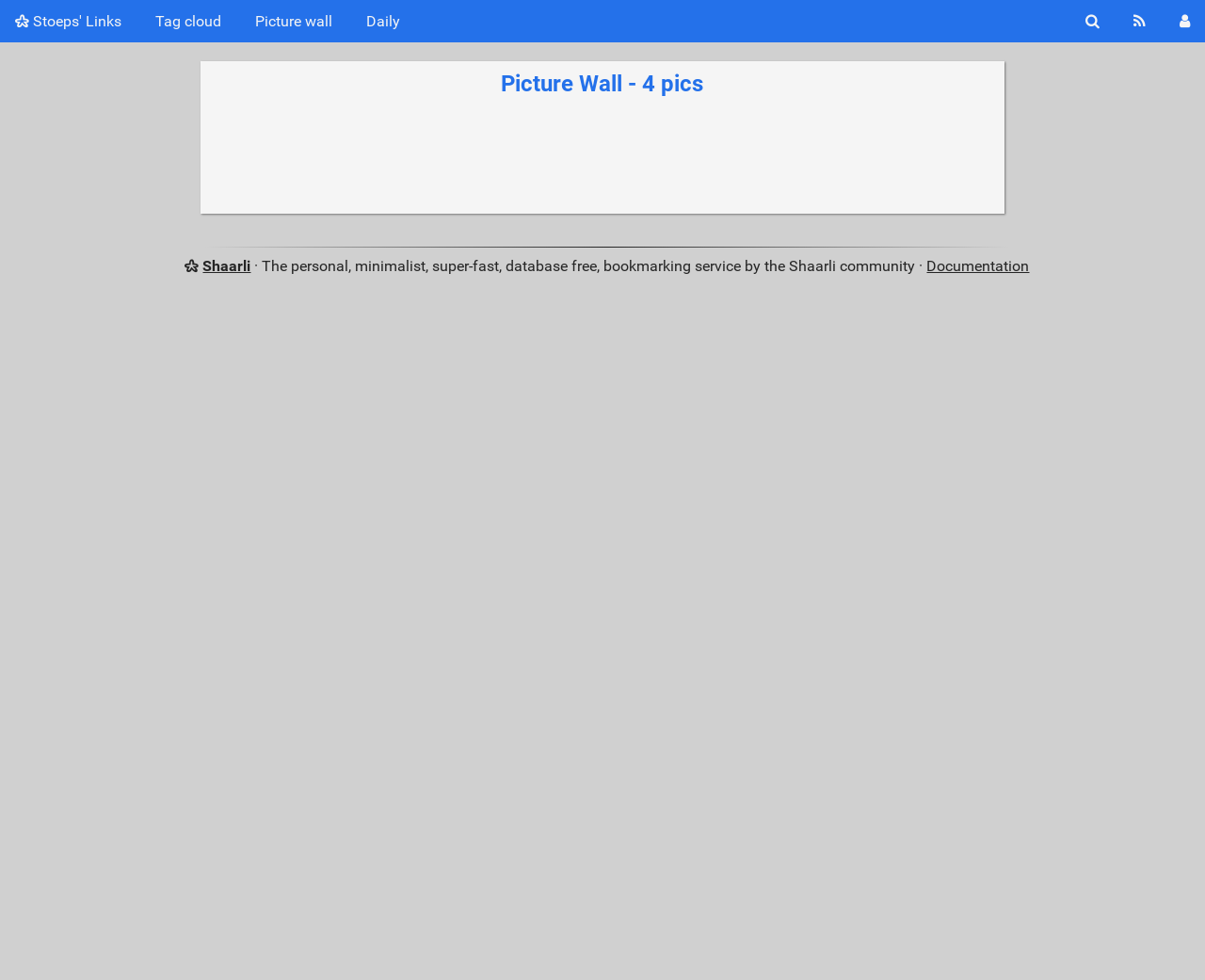What is the name of the bookmarking service?
Please look at the screenshot and answer in one word or a short phrase.

Shaarli